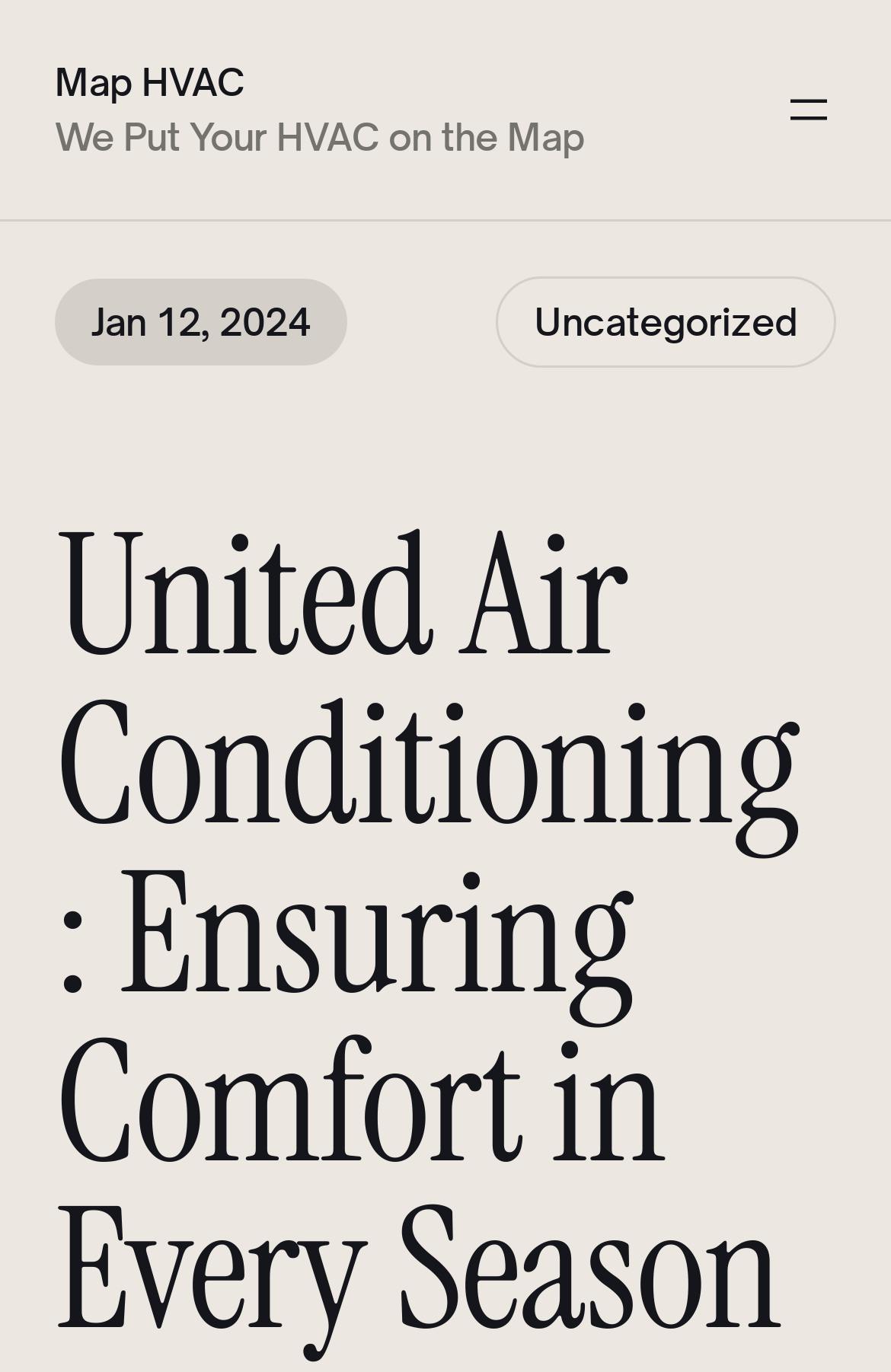Answer with a single word or phrase: 
What type of content is categorized as 'Uncategorized'?

Link